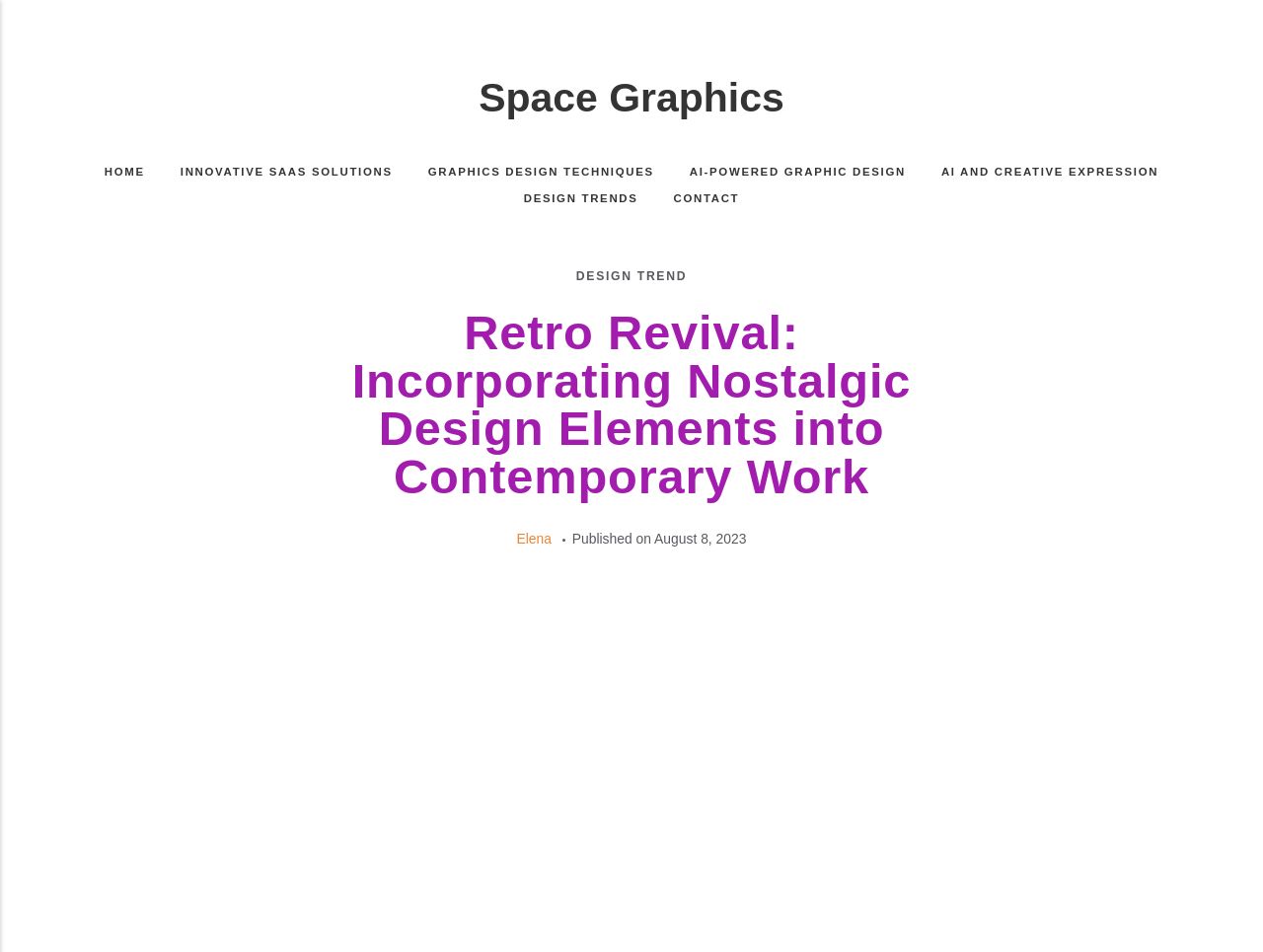Please determine the bounding box coordinates of the element's region to click for the following instruction: "check out DESIGN TRENDS".

[0.401, 0.199, 0.519, 0.218]